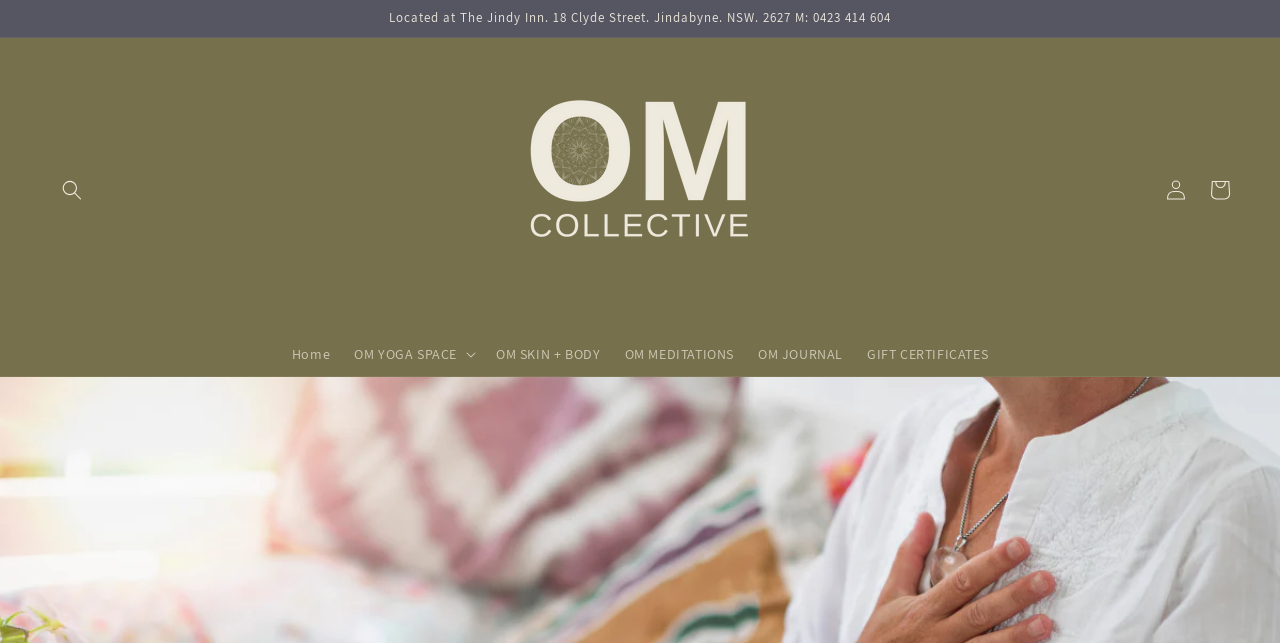Specify the bounding box coordinates of the element's region that should be clicked to achieve the following instruction: "Visit the OM Collective homepage". The bounding box coordinates consist of four float numbers between 0 and 1, in the format [left, top, right, bottom].

[0.396, 0.09, 0.604, 0.502]